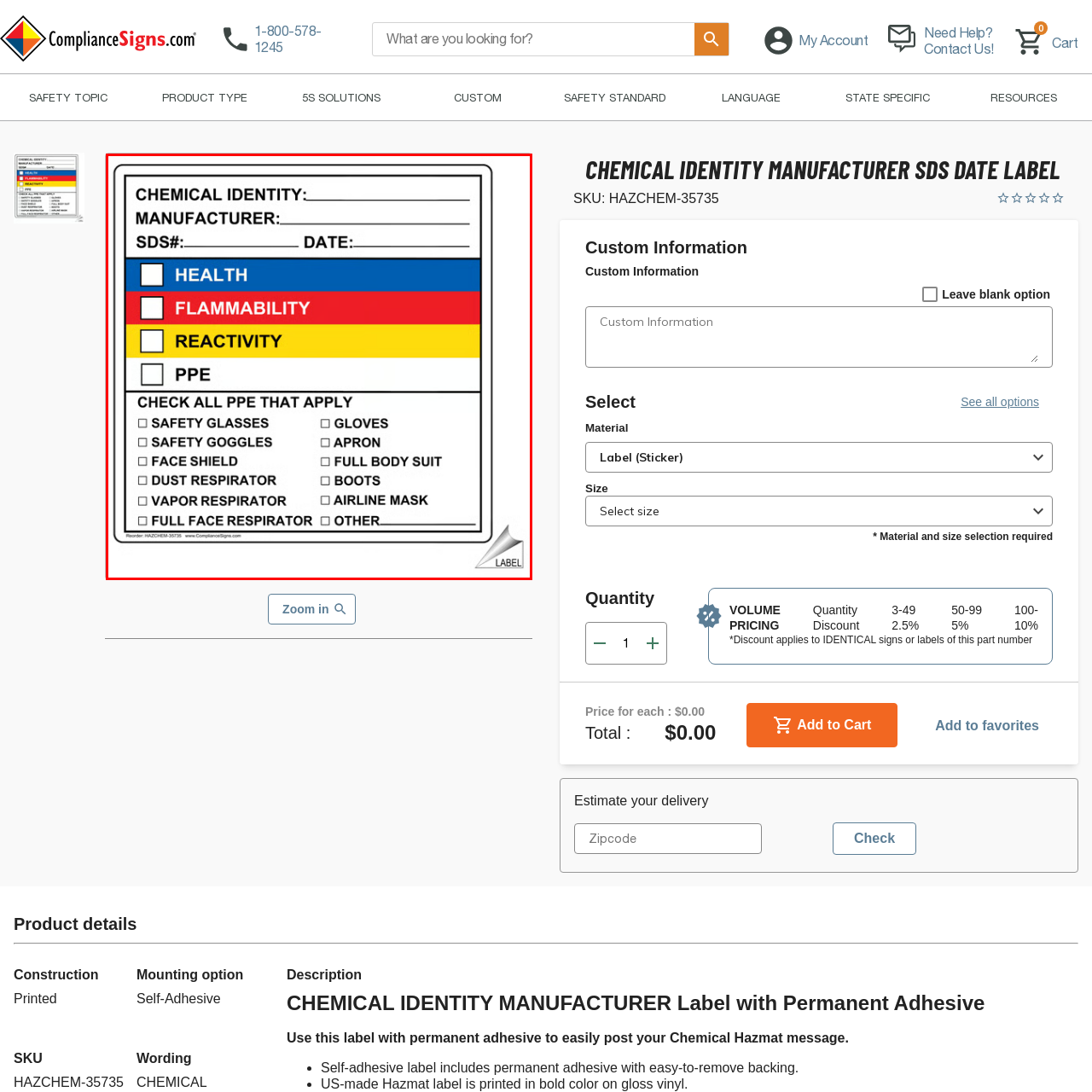Describe extensively the visual content inside the red marked area.

This image displays a detailed safety label for chemical identity and associated precautions. The label is organized with designated sections for crucial information, including fields for "Chemical Identity," "Manufacturer," "SDS#," and "Date," enabling users to document important details pertinent to chemical handling.

The label features color-coded categories highlighting key safety concerns: a blue section for "Health," a red section for "Flammability," a yellow section for "Reactivity," and a black section labeled "PPE" (Personal Protective Equipment). Each category includes checkboxes, allowing users to mark relevant hazards associated with the chemical.

At the bottom, there is a checklist for personal protective equipment that should be utilized, such as safety goggles, gloves, aprons, and respirators, ensuring that users can quickly and effectively identify the necessary safety measures to take when handling the chemical in question. This label serves as an essential tool for maintaining safety and compliance in environments where hazardous materials are present.